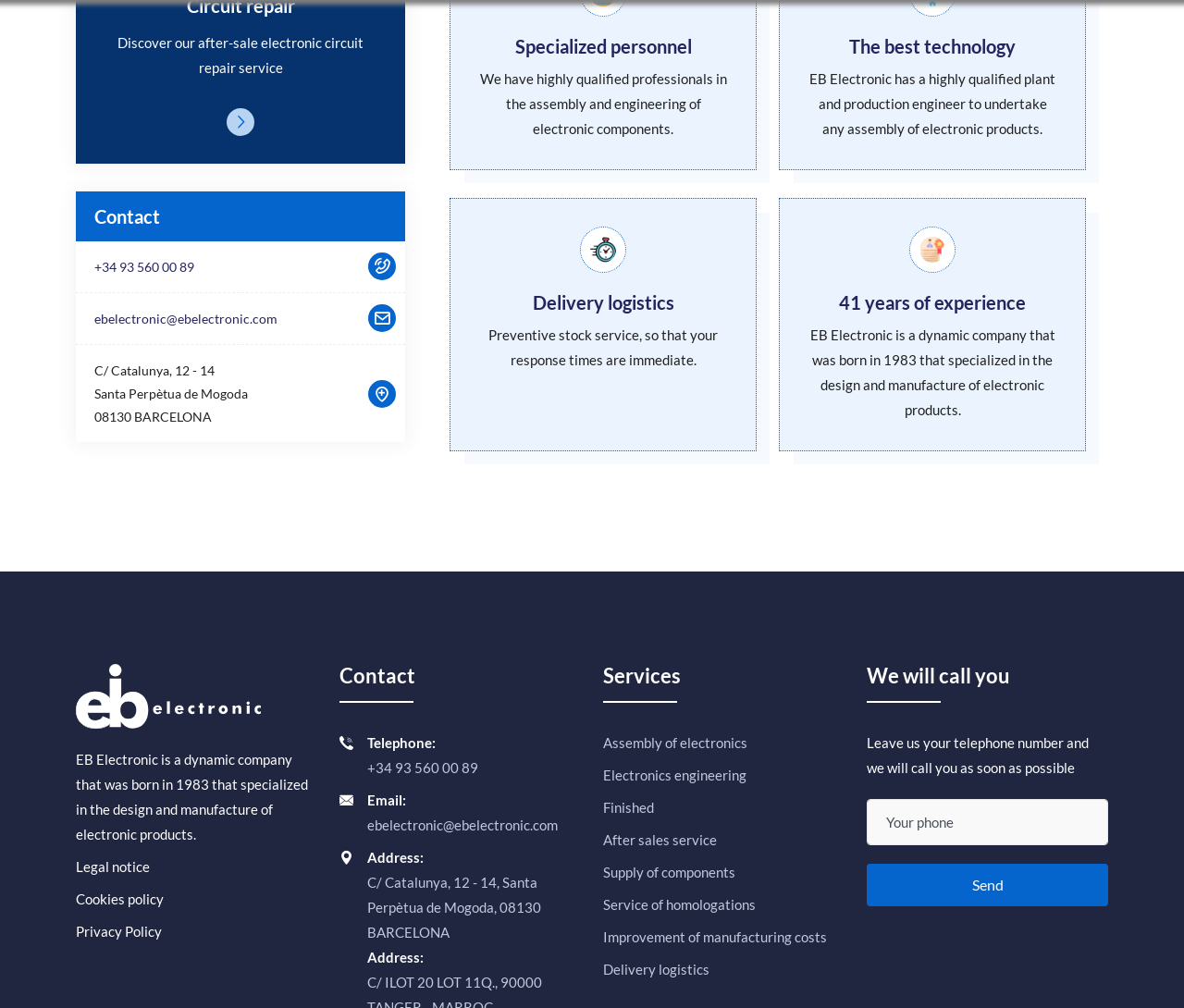Using the element description: "Service of homologations", determine the bounding box coordinates for the specified UI element. The coordinates should be four float numbers between 0 and 1, [left, top, right, bottom].

[0.509, 0.885, 0.638, 0.91]